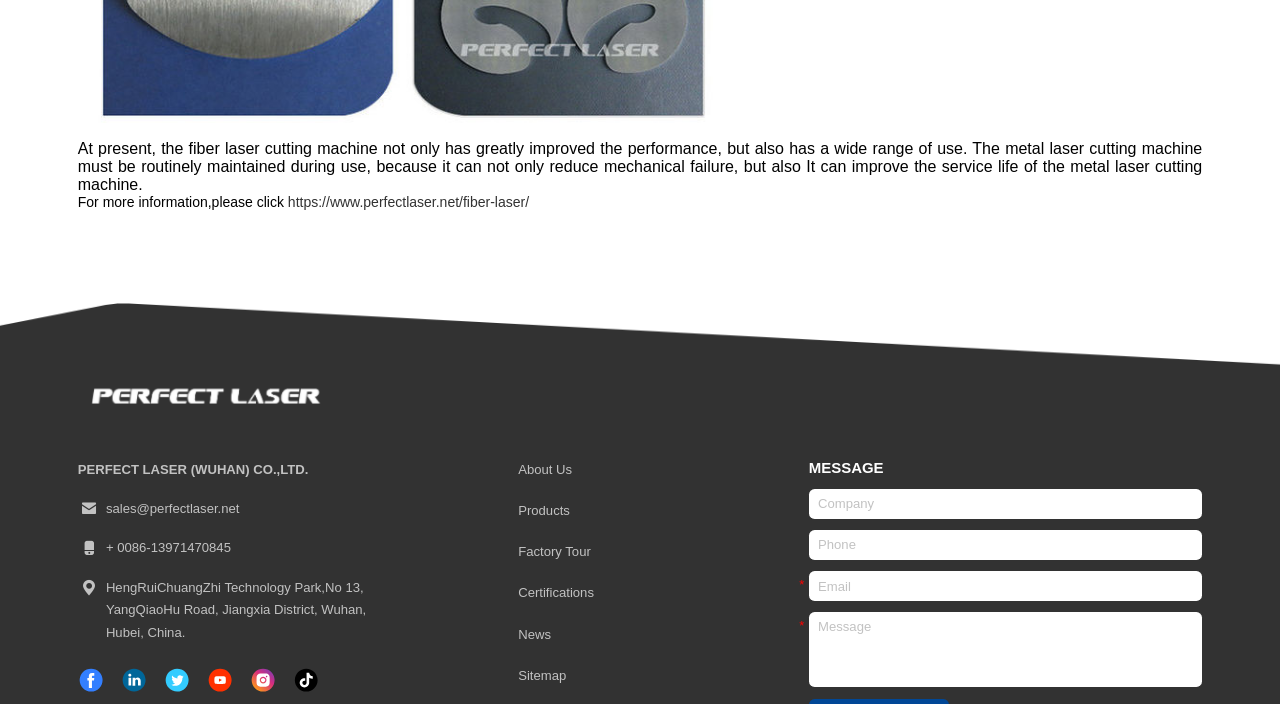Please determine the bounding box coordinates for the UI element described here. Use the format (top-left x, top-left y, bottom-right x, bottom-right y) with values bounded between 0 and 1: Created with Pixso.

[0.195, 0.947, 0.216, 0.984]